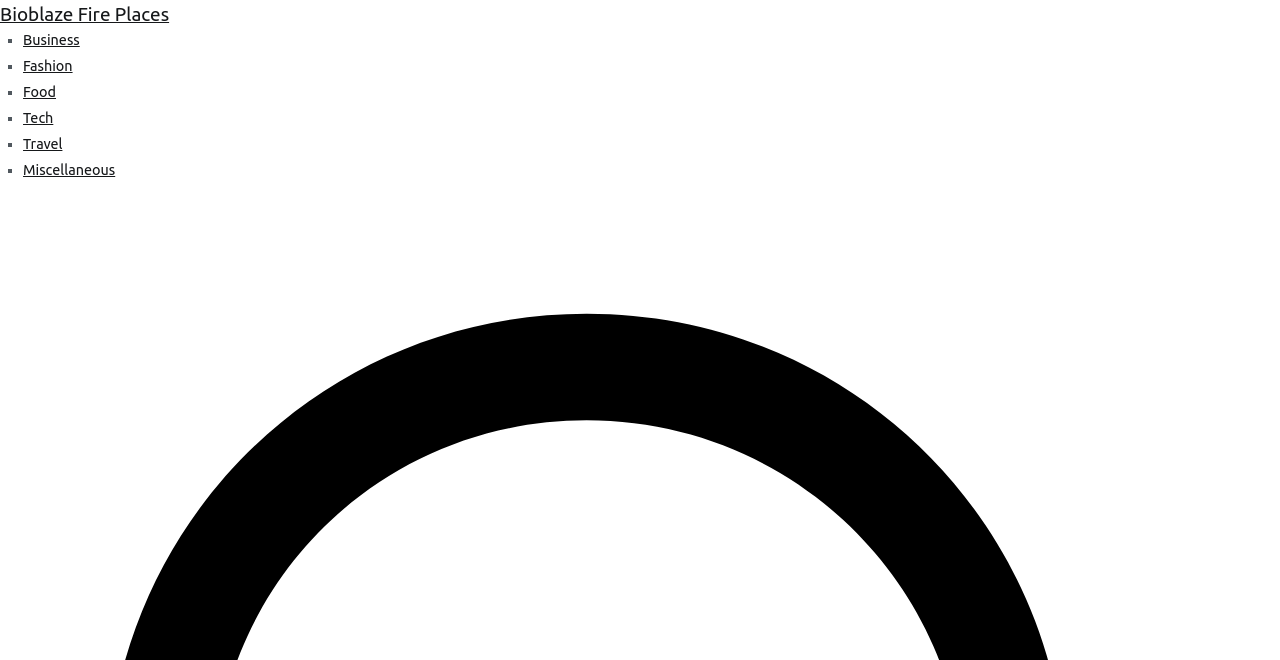What symbol is used as a list marker?
Provide a one-word or short-phrase answer based on the image.

■